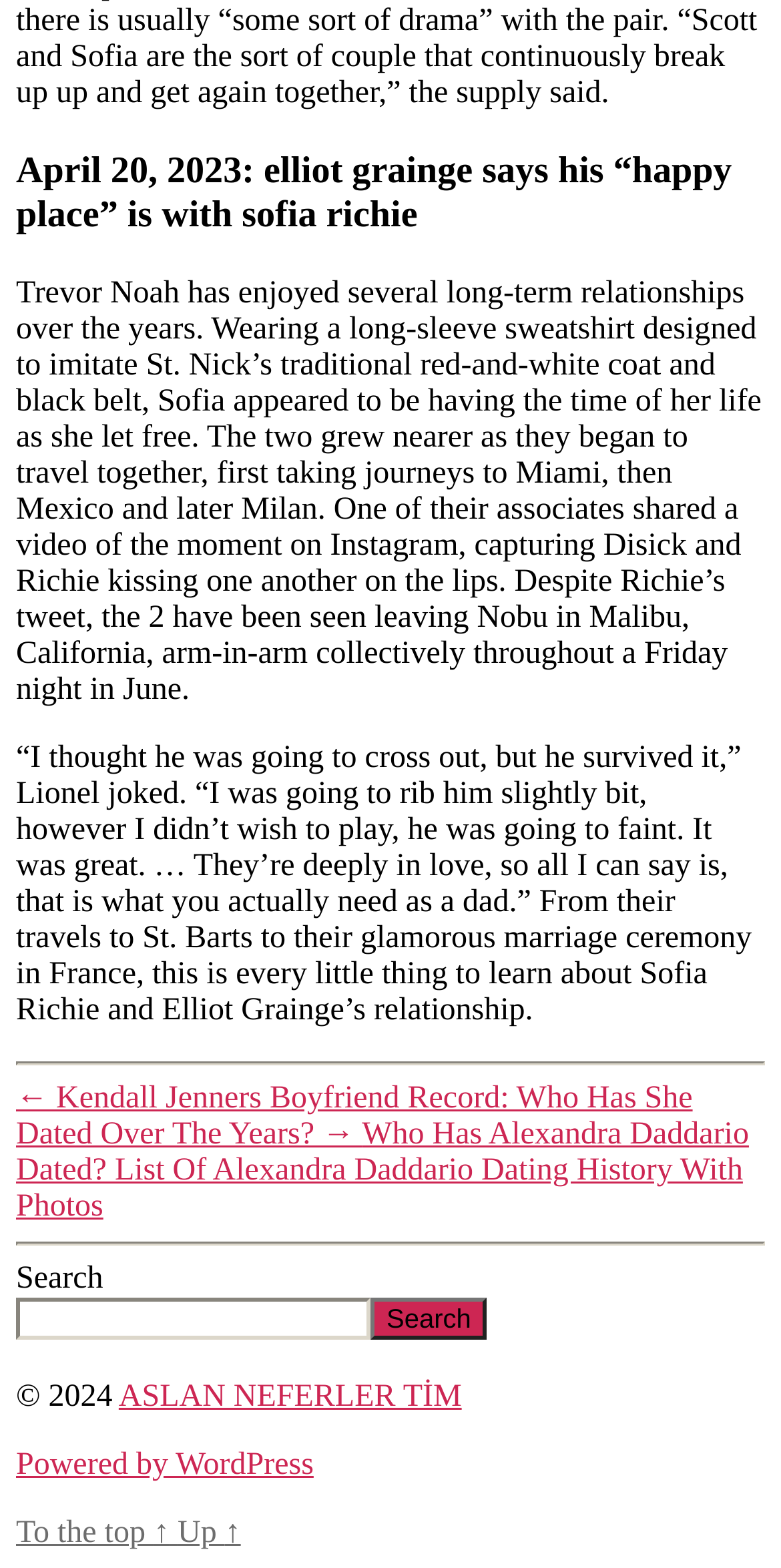What is the copyright year of the website?
Based on the image, answer the question in a detailed manner.

The copyright year of the website is 2024, which can be found in the content info section at the bottom of the webpage, specifically in the StaticText element '© 2024'.